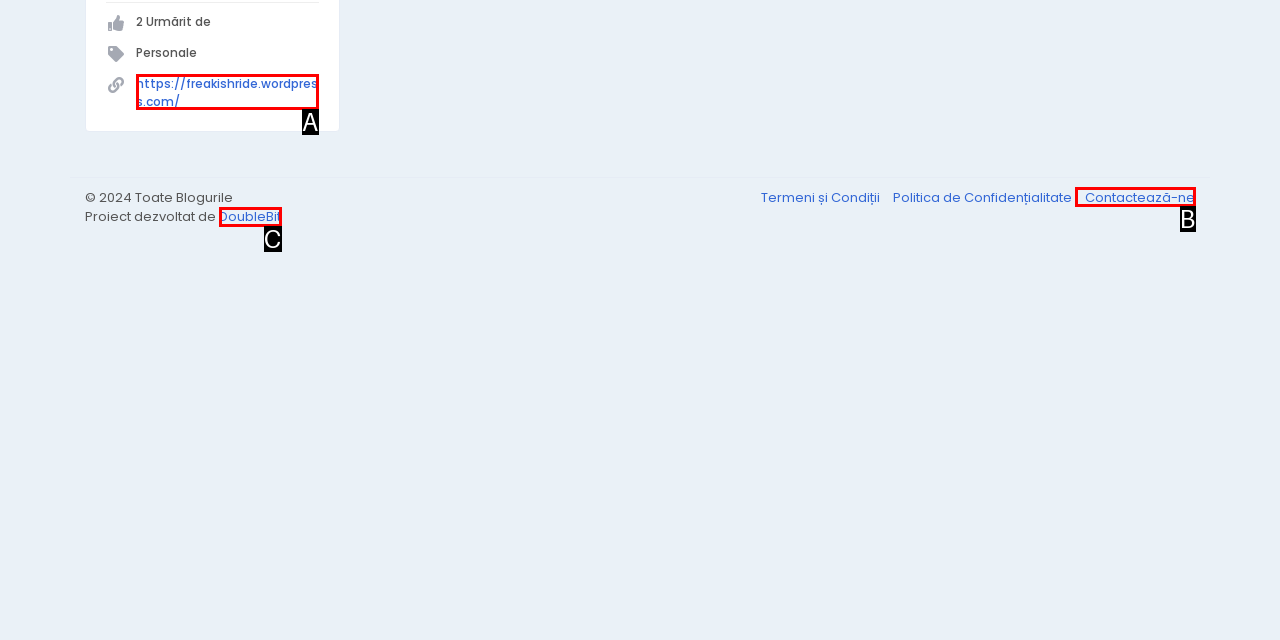Tell me which one HTML element best matches the description: DoubleBit
Answer with the option's letter from the given choices directly.

C